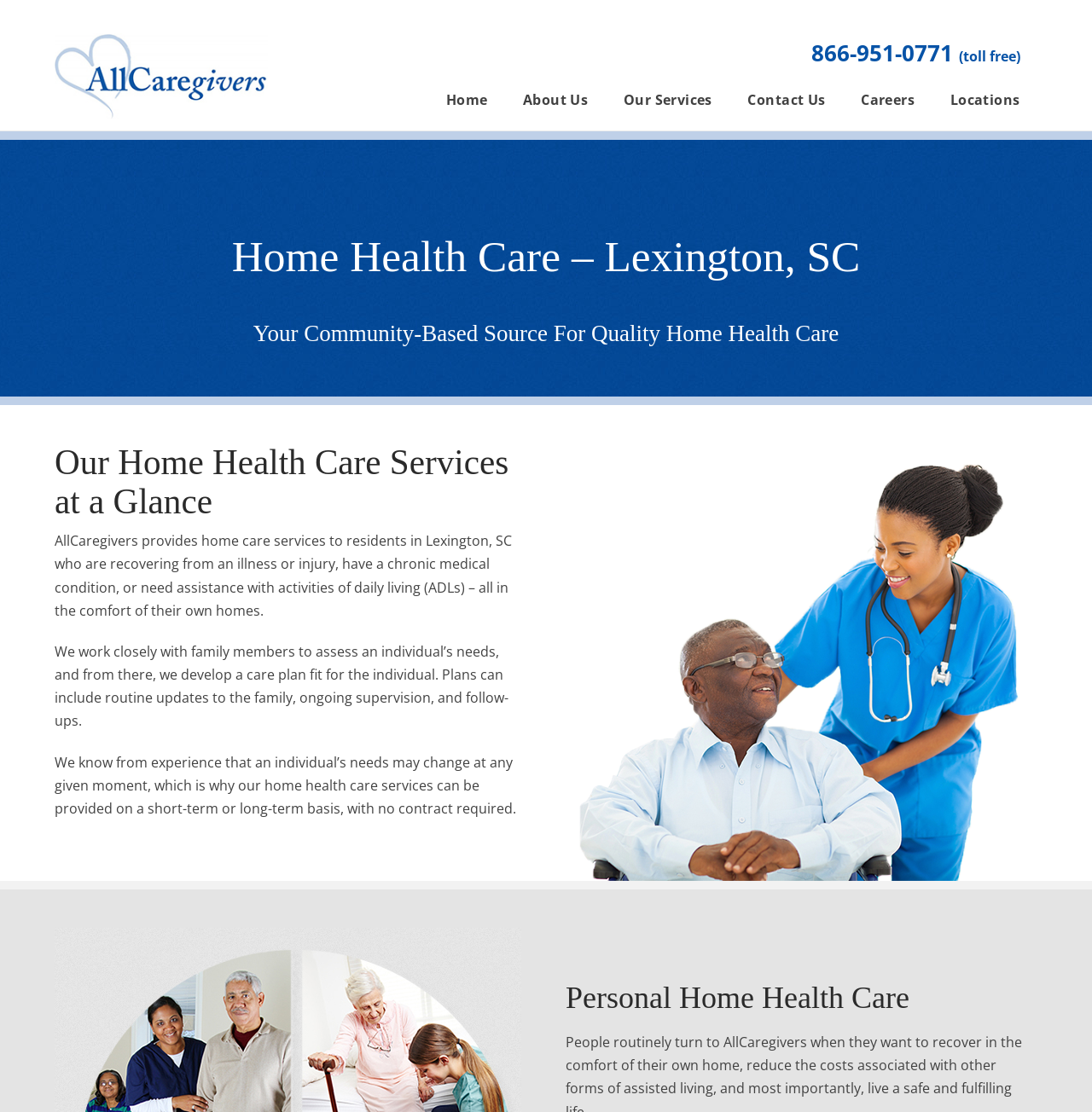Provide a short answer using a single word or phrase for the following question: 
What type of care services does AllCaregivers provide?

Home Health Care